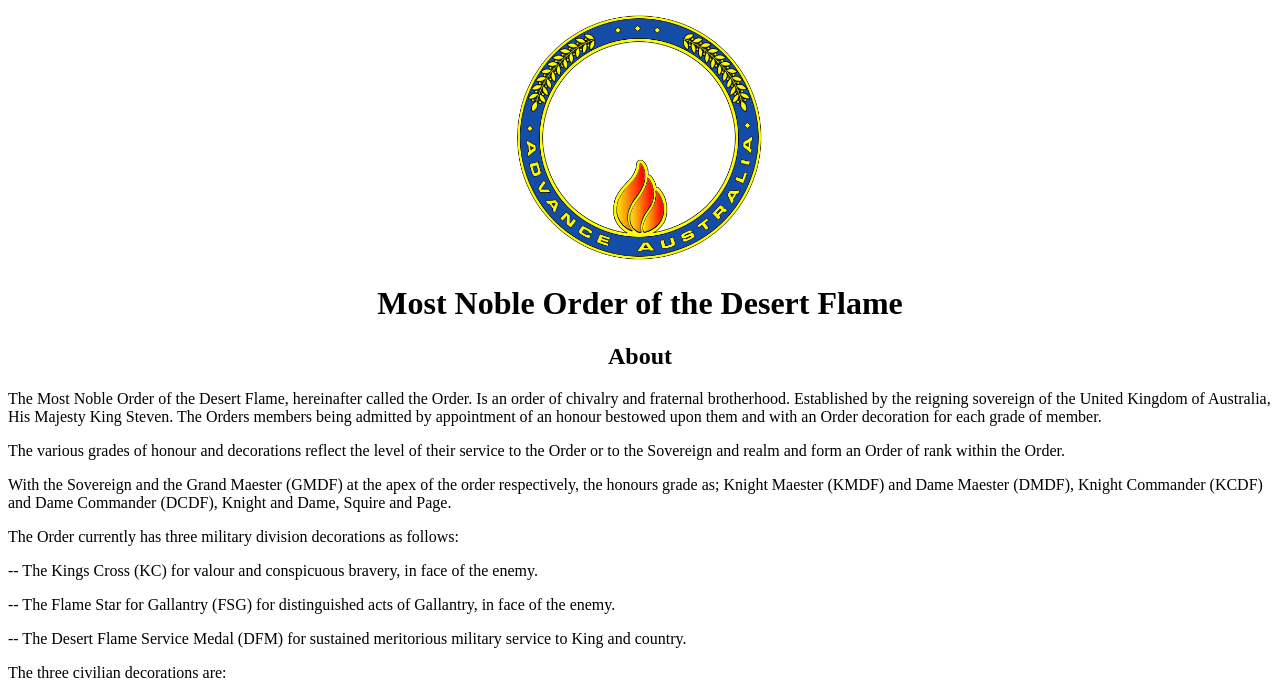What is the highest grade of honour mentioned?
Kindly give a detailed and elaborate answer to the question.

The text mentions the grades of honour in the order, with the Sovereign and the Grand Maester at the apex, and then lists the grades, with Knight Maester being the highest mentioned.